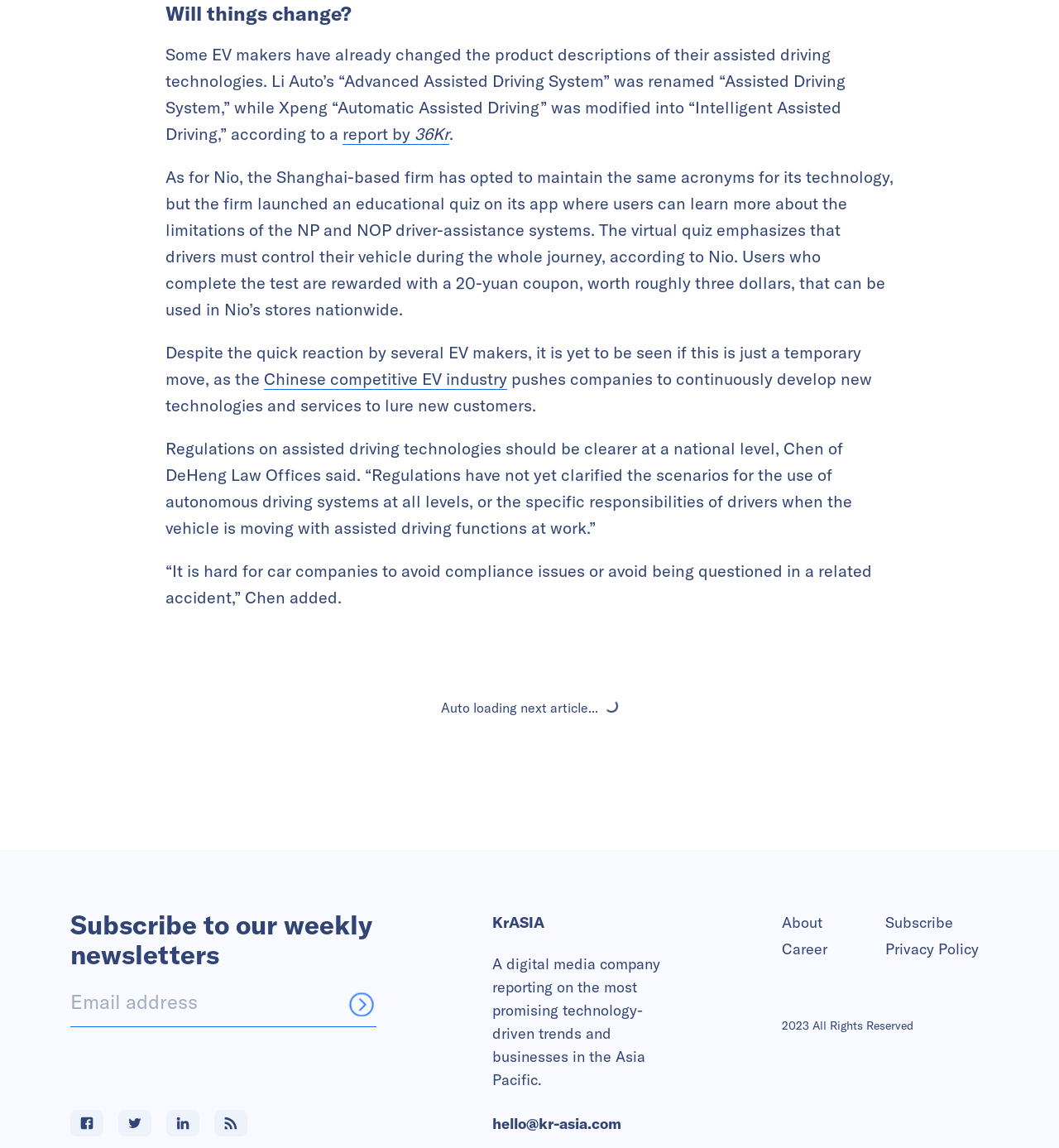Identify the coordinates of the bounding box for the element that must be clicked to accomplish the instruction: "Click the 'Chinese competitive EV industry' link".

[0.249, 0.321, 0.479, 0.34]